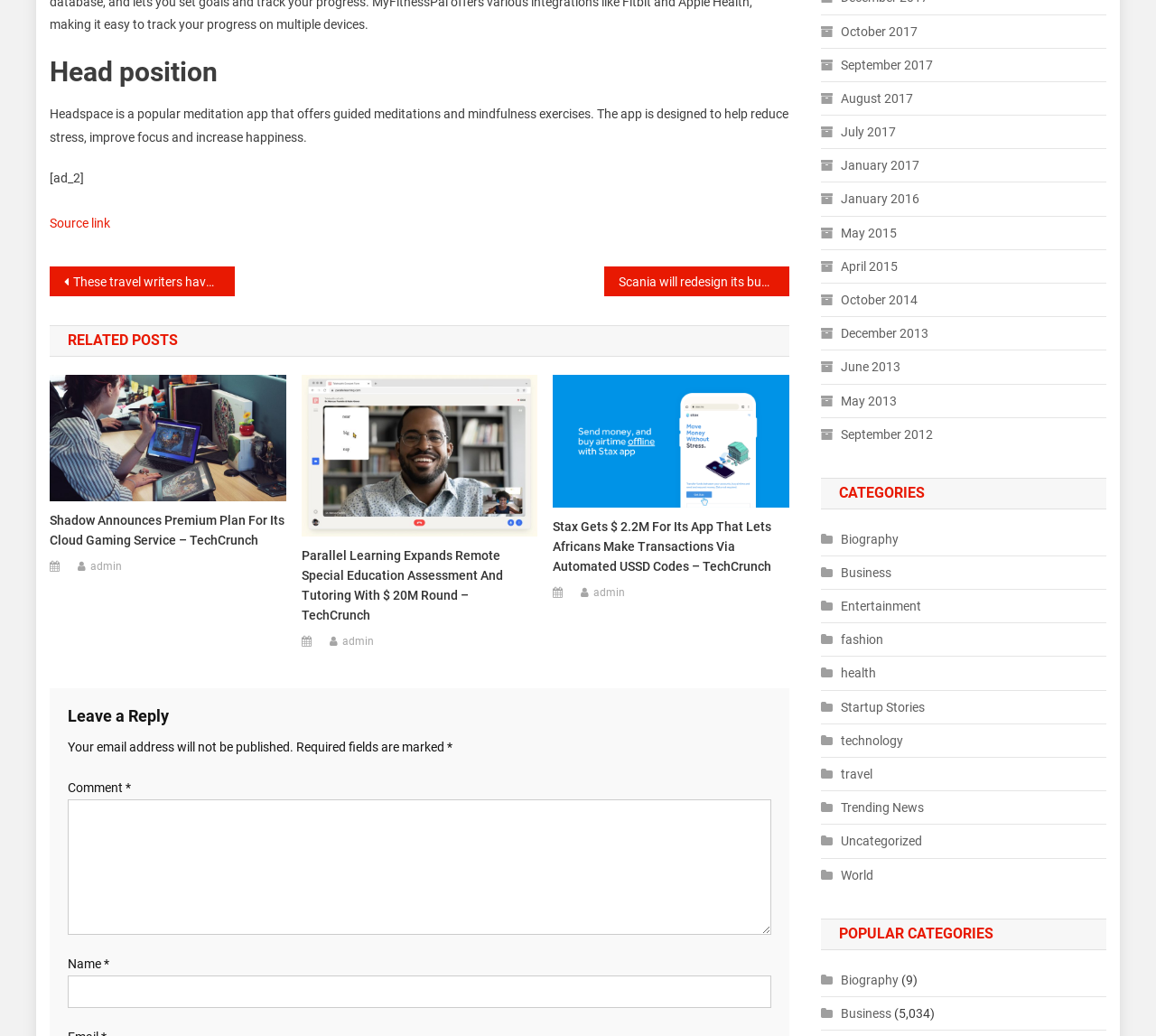What is the purpose of the meditation app?
Using the visual information, reply with a single word or short phrase.

Reduce stress, improve focus and increase happiness